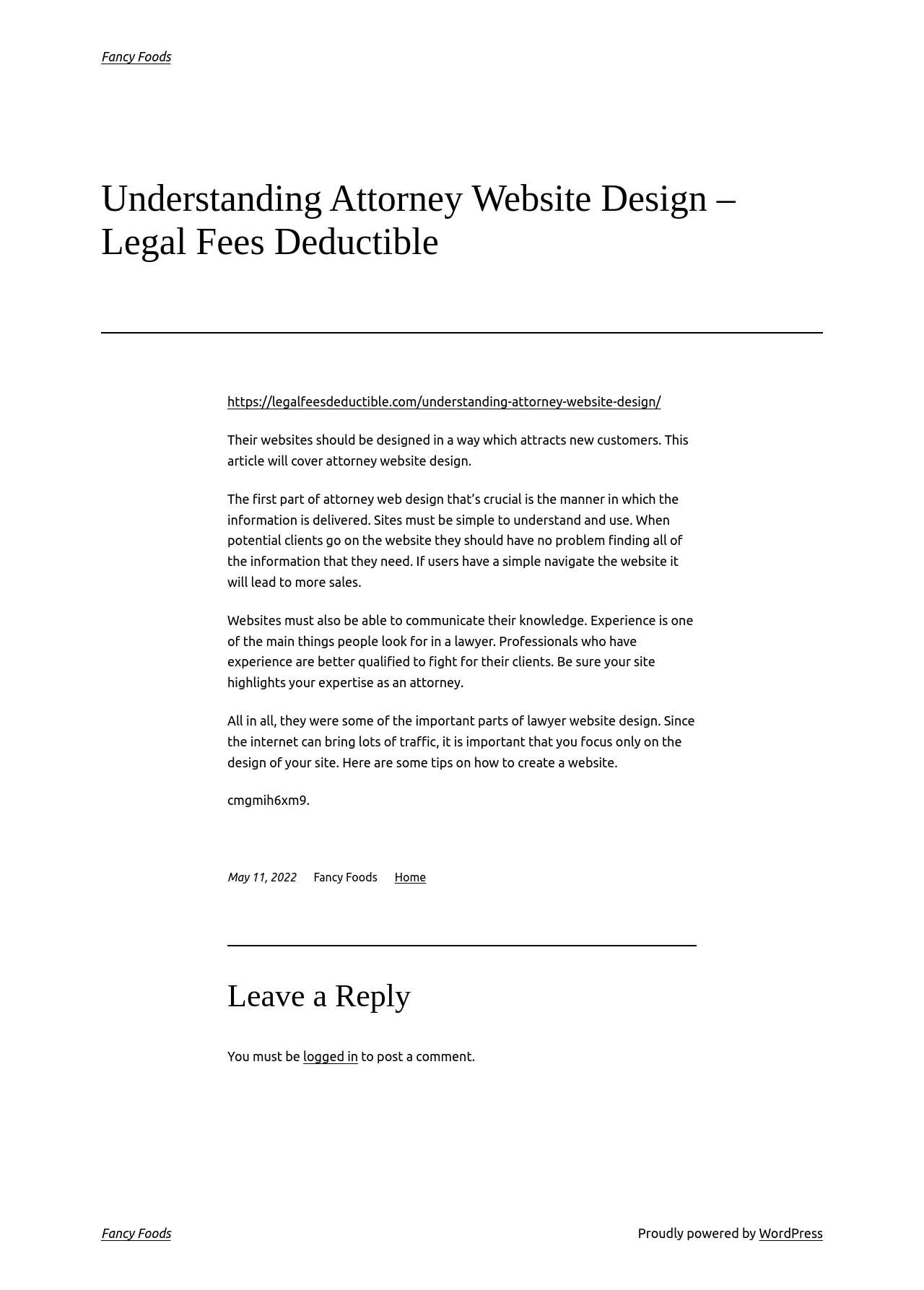Provide a short answer using a single word or phrase for the following question: 
What is crucial in attorney web design?

Manner of information delivery